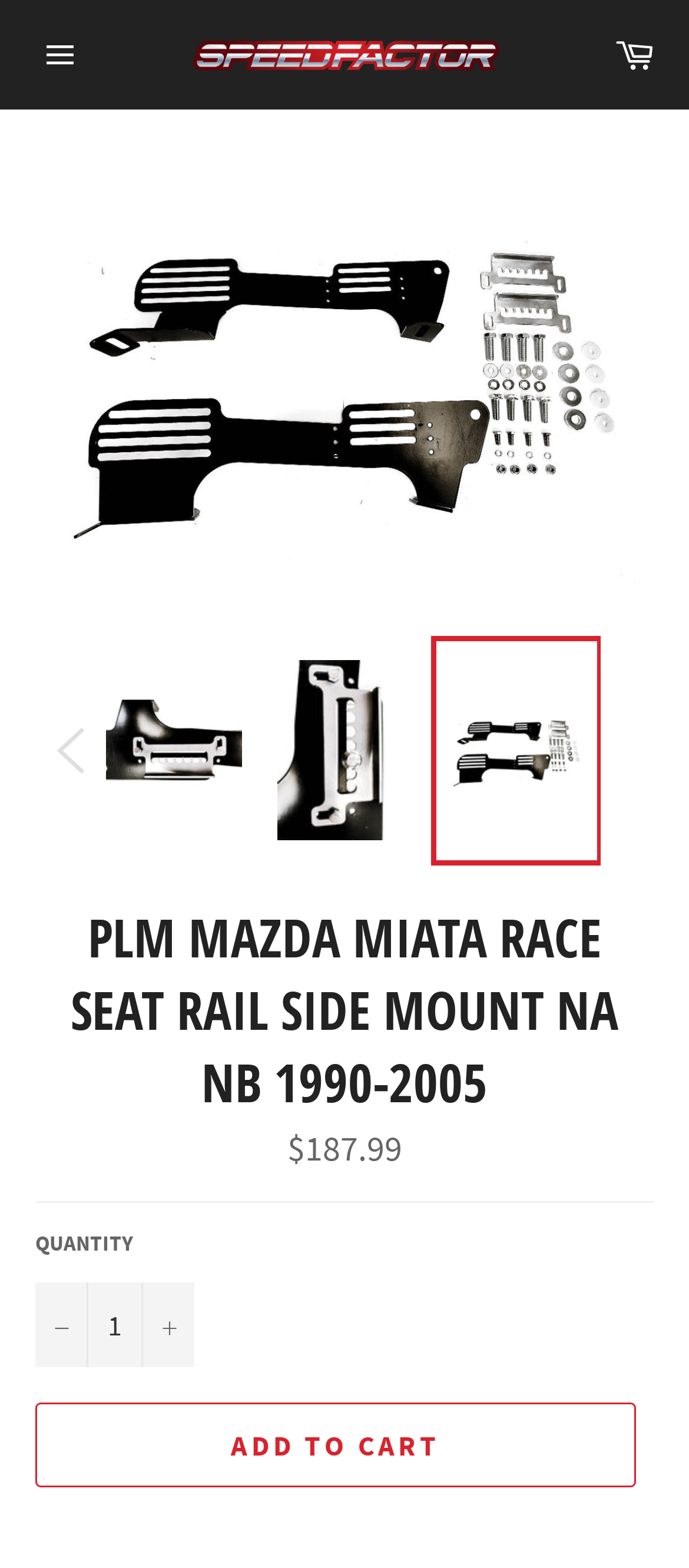Please specify the bounding box coordinates of the clickable region necessary for completing the following instruction: "Click the site navigation button". The coordinates must consist of four float numbers between 0 and 1, i.e., [left, top, right, bottom].

[0.026, 0.011, 0.141, 0.059]